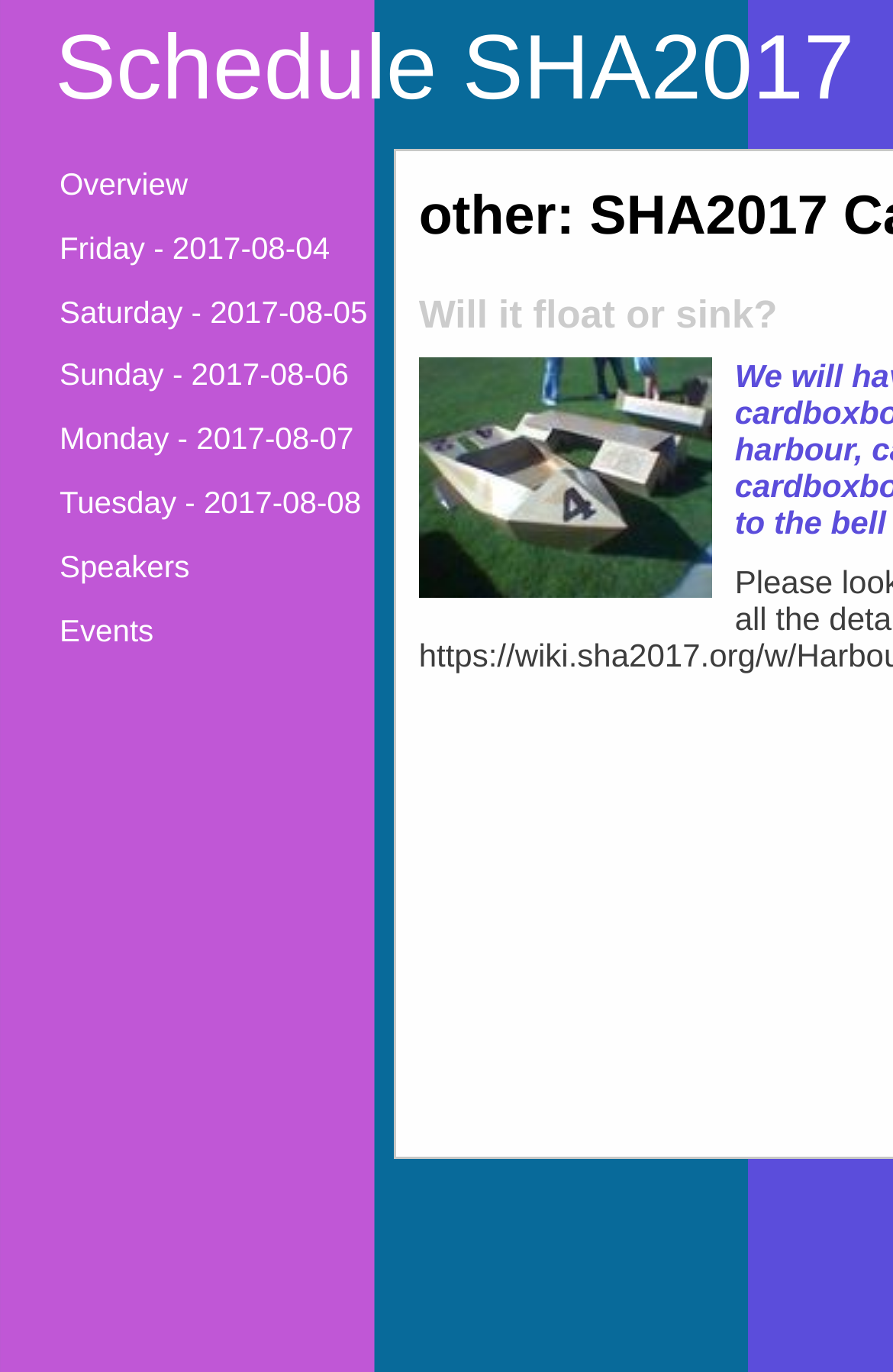Please specify the bounding box coordinates of the clickable region to carry out the following instruction: "View the overview of the schedule". The coordinates should be four float numbers between 0 and 1, in the format [left, top, right, bottom].

[0.067, 0.122, 0.21, 0.155]